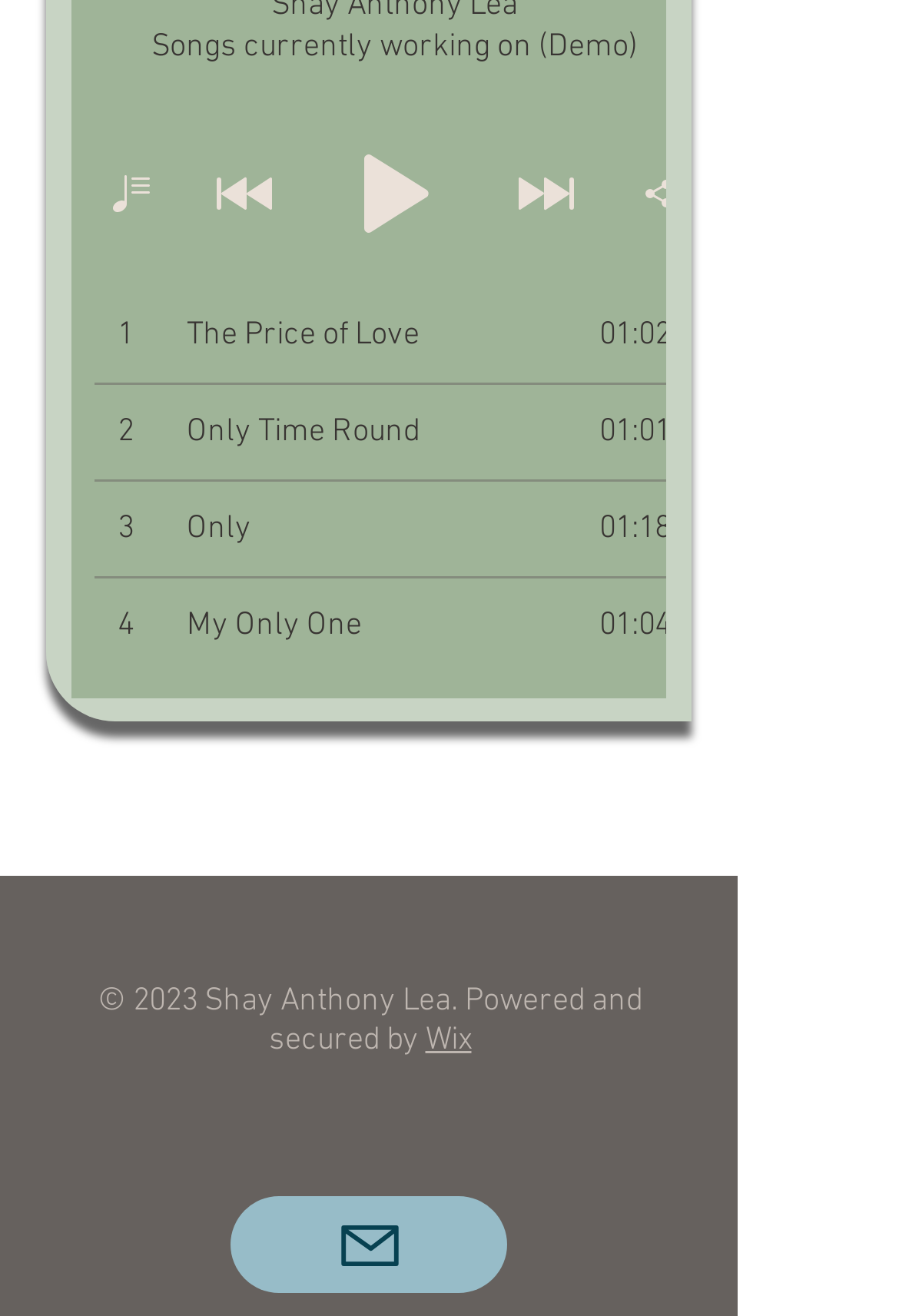What is the purpose of the 'Mail' button?
Look at the image and construct a detailed response to the question.

I inferred that the 'Mail' button is likely used to send an email, as it is a common convention for a 'Mail' button to initiate an email composition.